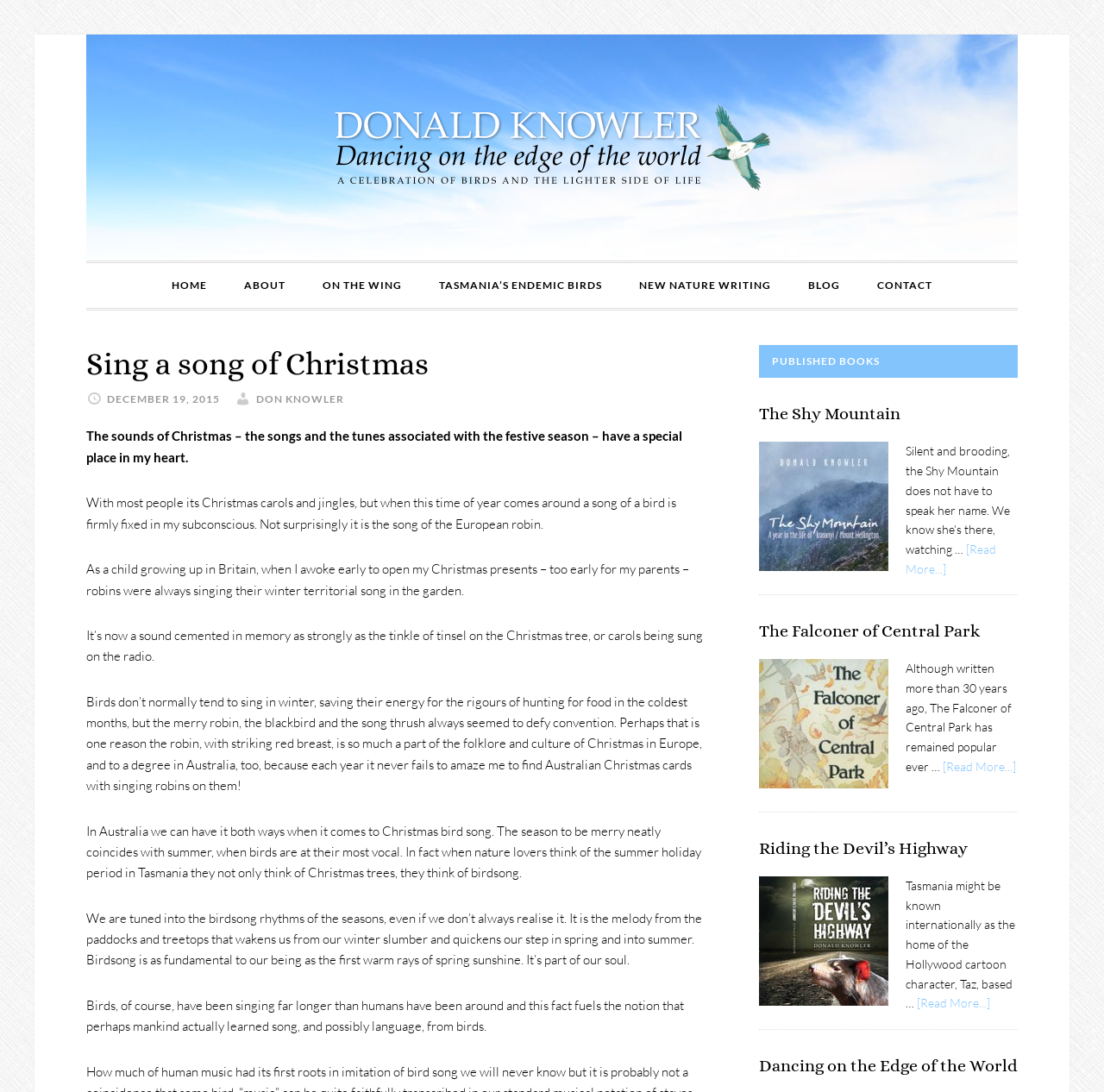Determine which piece of text is the heading of the webpage and provide it.

Sing a song of Christmas